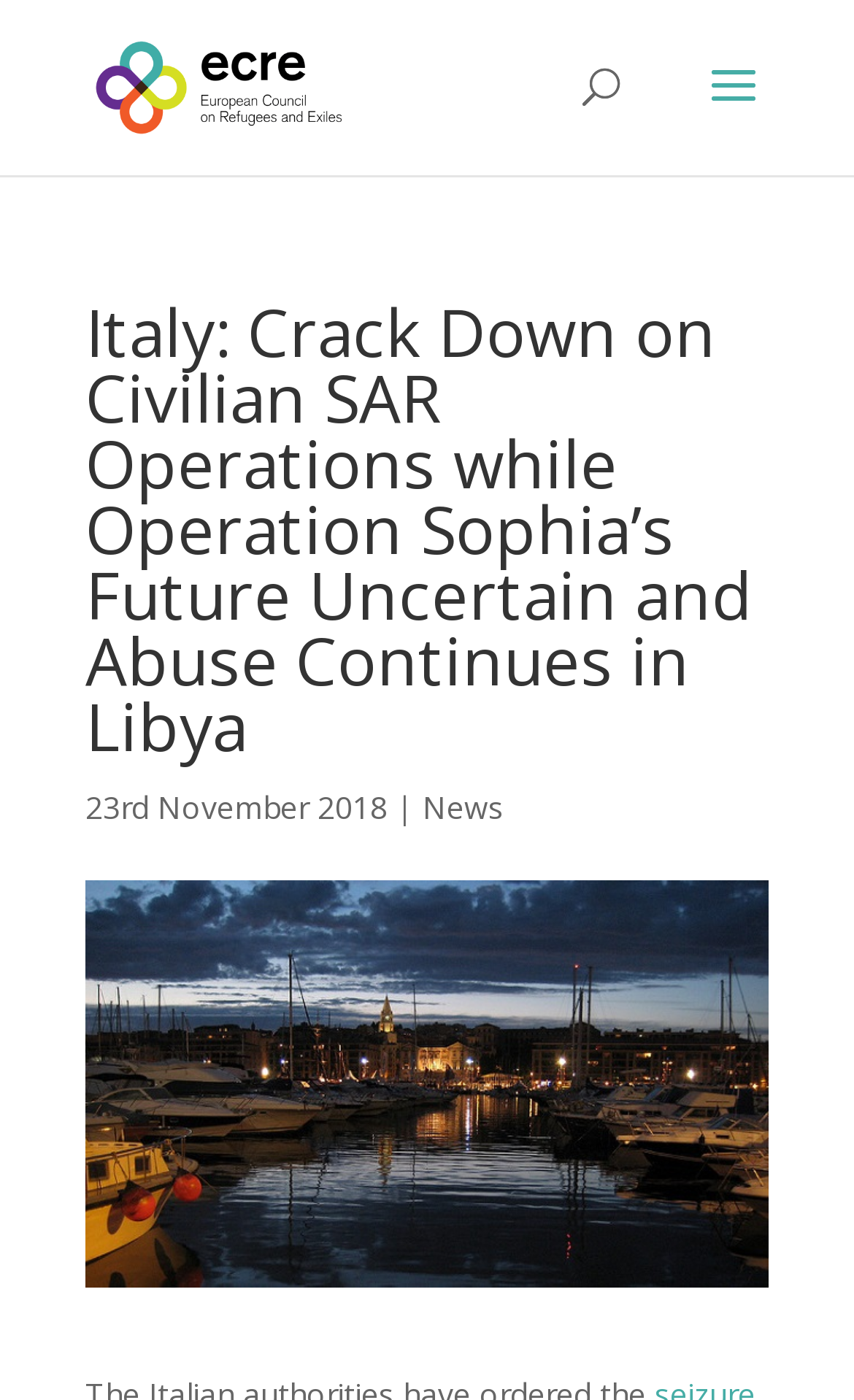What category does the news article belong to?
Look at the screenshot and respond with one word or a short phrase.

News